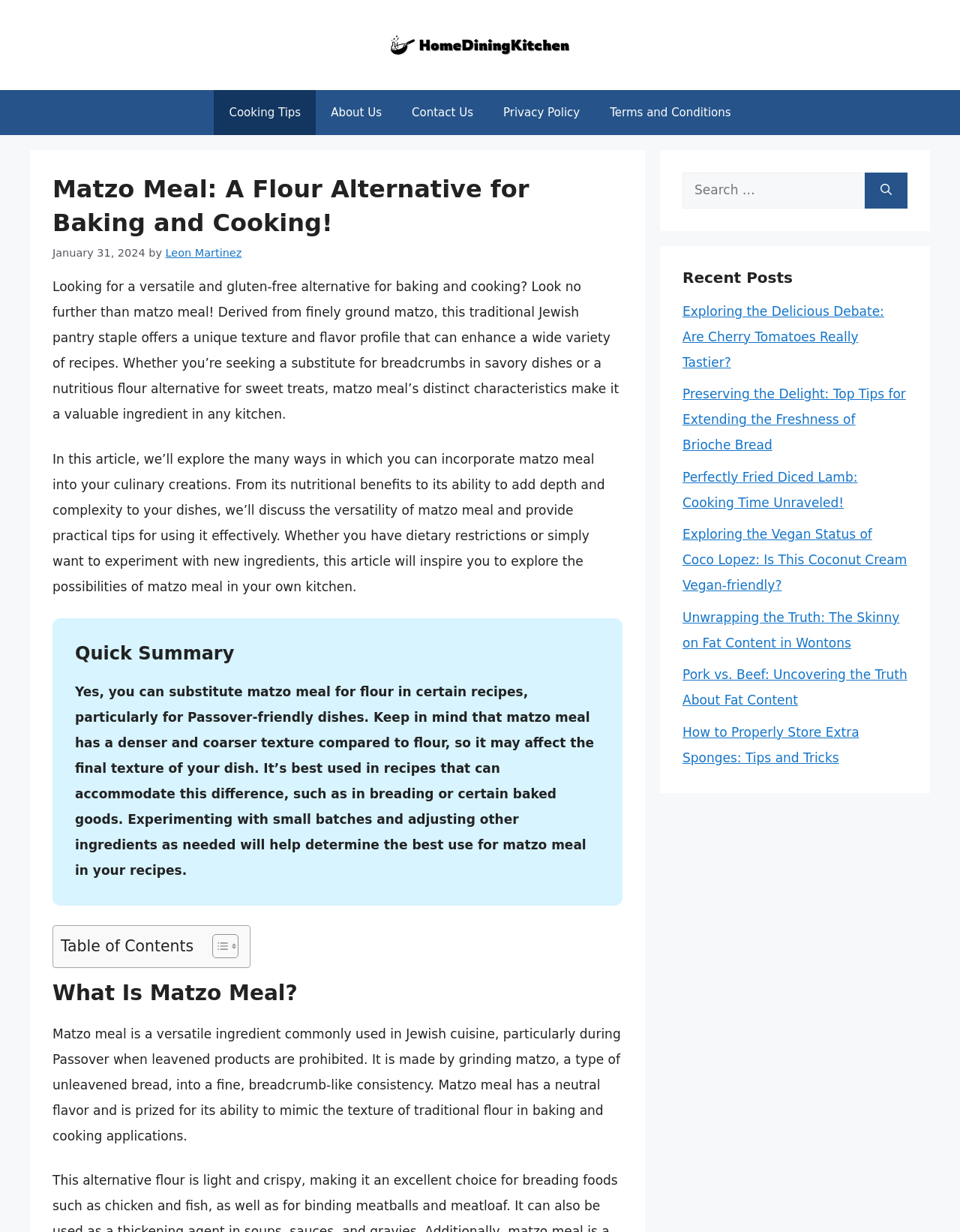Can you specify the bounding box coordinates of the area that needs to be clicked to fulfill the following instruction: "Search for a recipe"?

[0.711, 0.14, 0.901, 0.169]